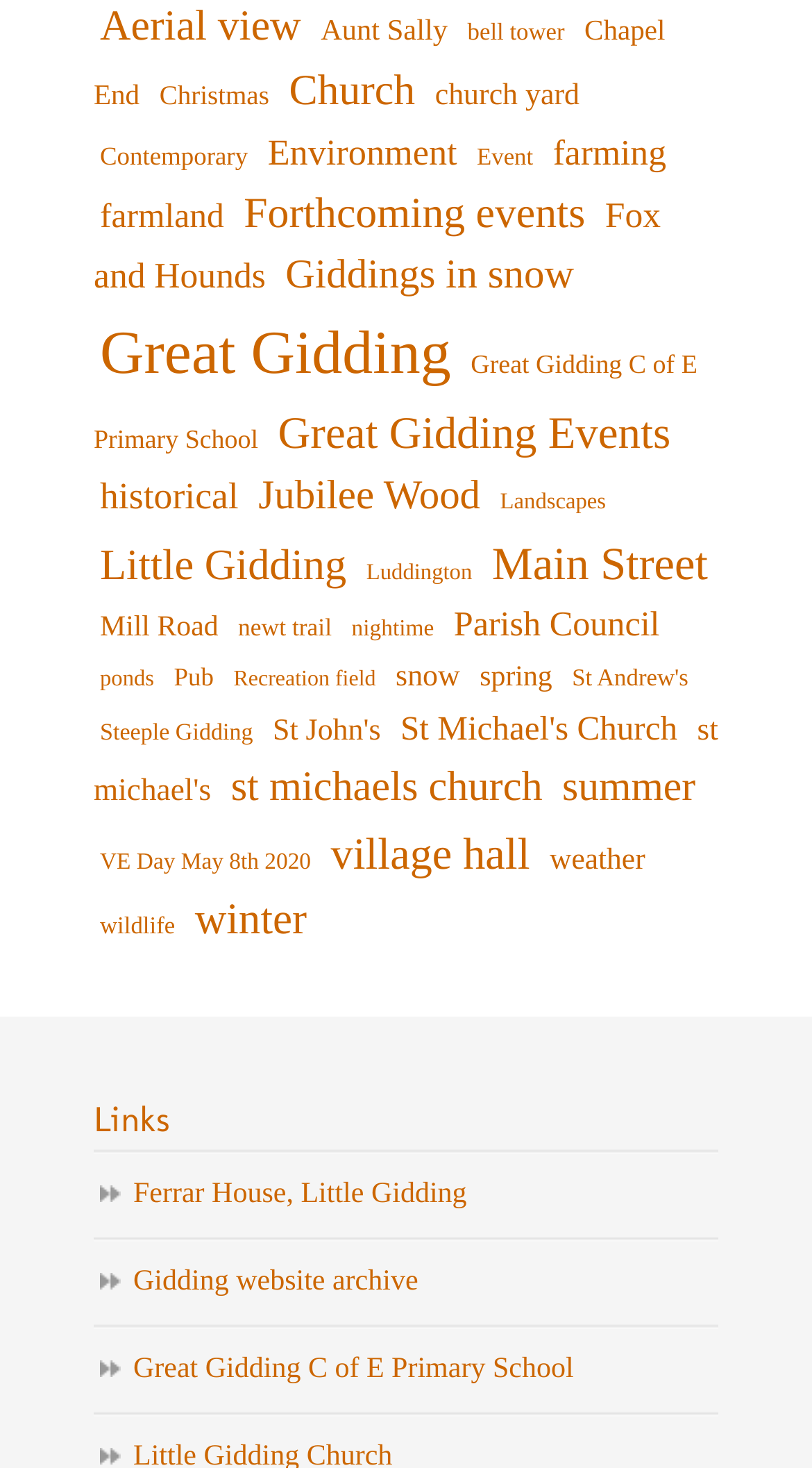Determine the bounding box coordinates of the clickable element to achieve the following action: 'Visit 'Great Gidding C of E Primary School''. Provide the coordinates as four float values between 0 and 1, formatted as [left, top, right, bottom].

[0.115, 0.234, 0.859, 0.313]